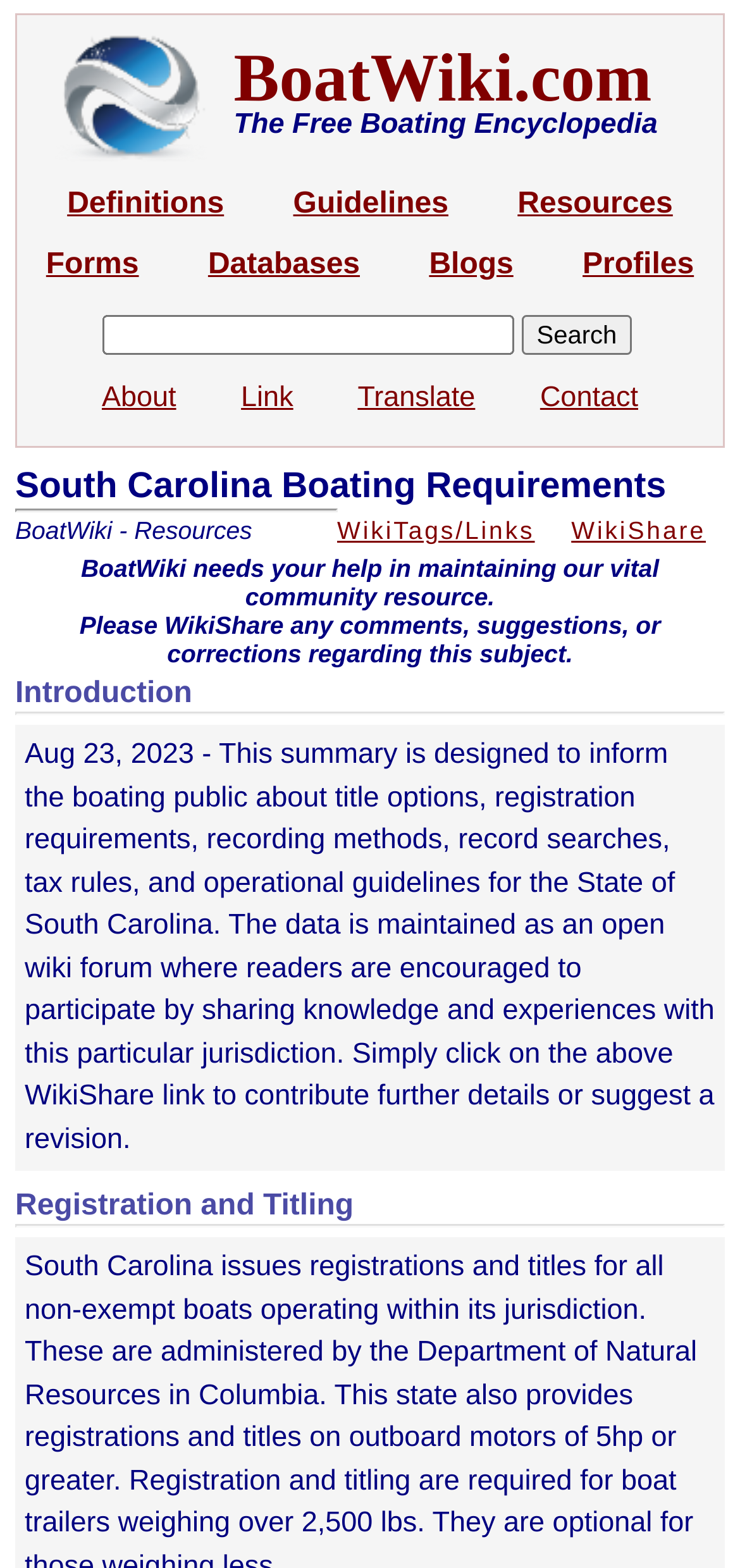Determine the bounding box coordinates for the area that should be clicked to carry out the following instruction: "Contribute to the wiki".

[0.772, 0.329, 0.954, 0.347]